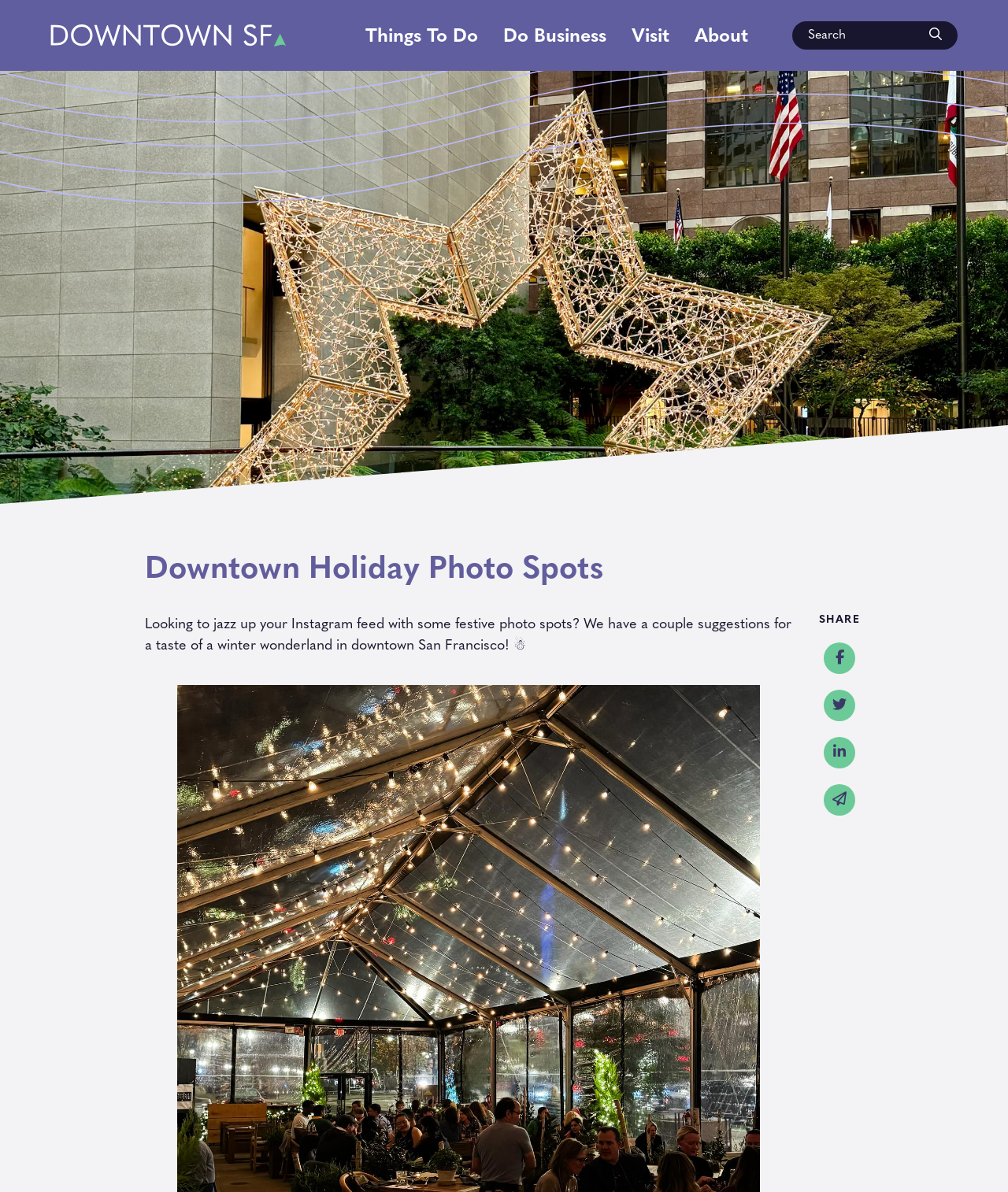What is the emoji used in the introductory text?
Answer the question with a detailed explanation, including all necessary information.

The StaticText element contains the introductory text which includes the ☃️ emoji, indicating that it is used to add a festive touch to the text.